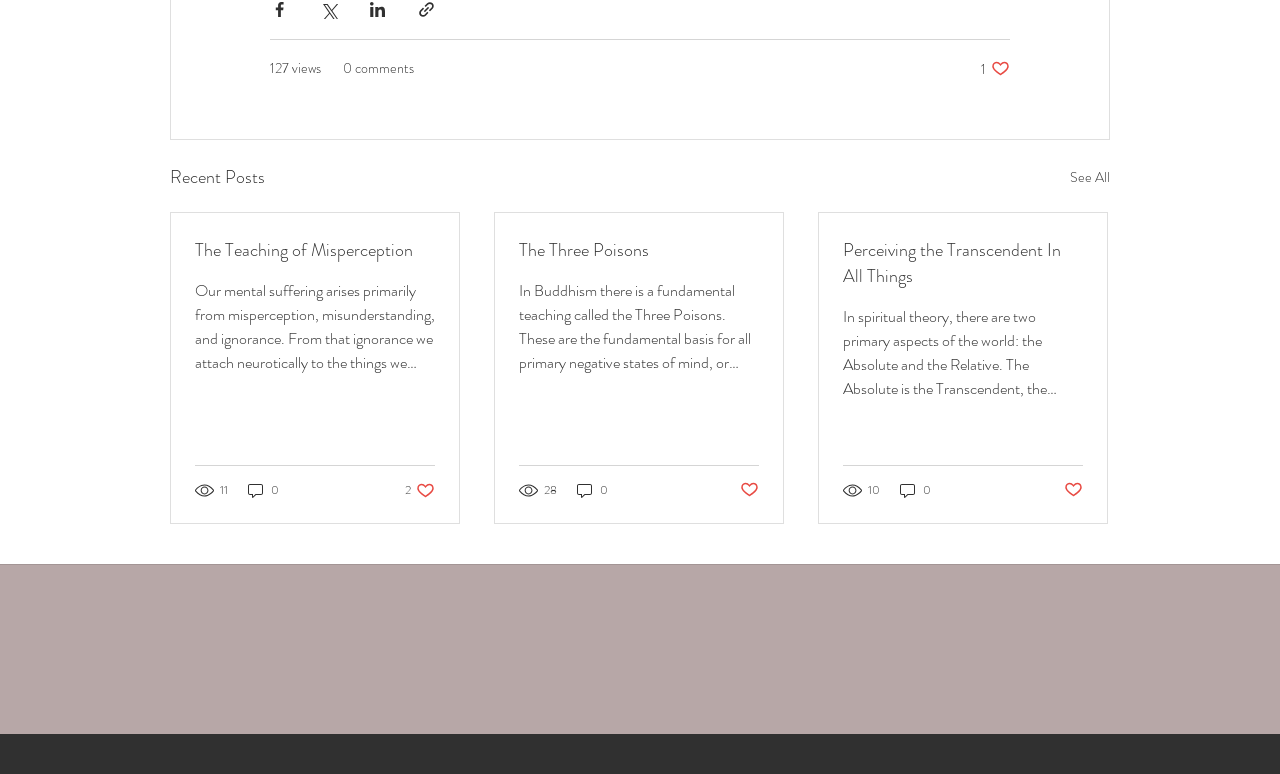Could you locate the bounding box coordinates for the section that should be clicked to accomplish this task: "See all recent posts".

[0.836, 0.211, 0.867, 0.248]